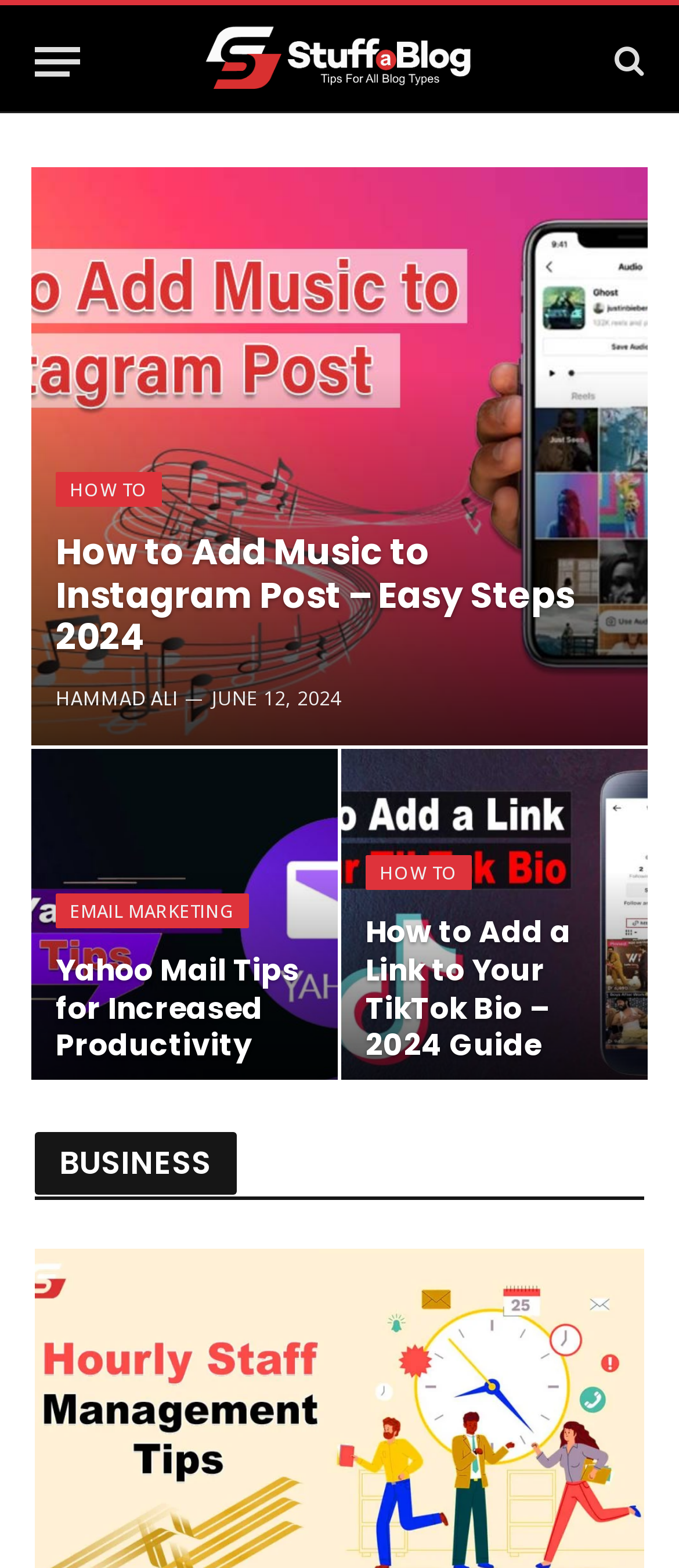Who wrote the article 'How to Add Music to Instagram Post'?
Examine the image and give a concise answer in one word or a short phrase.

HAMMAD ALI